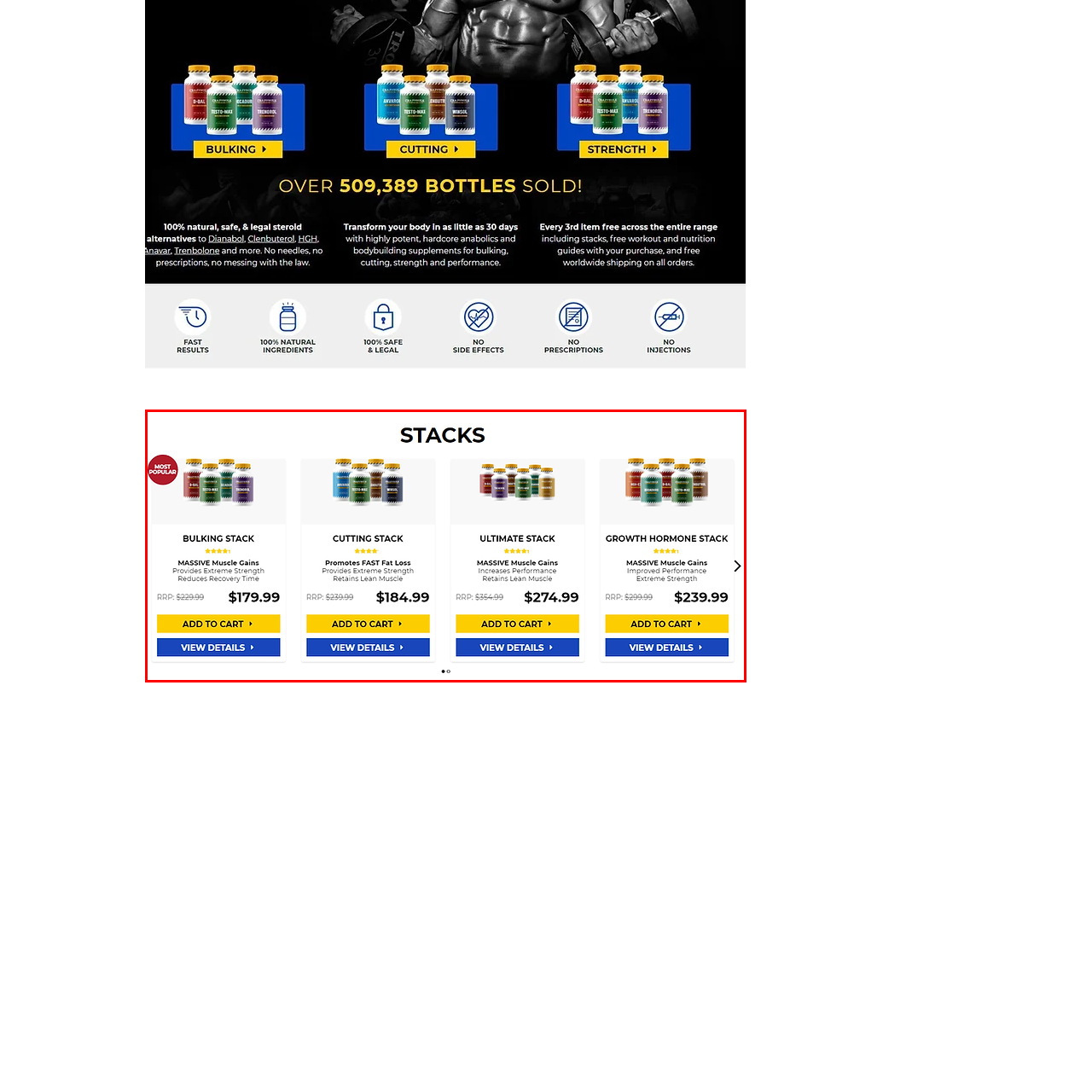What is the price of the Cutting Stack?
Look at the image surrounded by the red border and respond with a one-word or short-phrase answer based on your observation.

$184.99